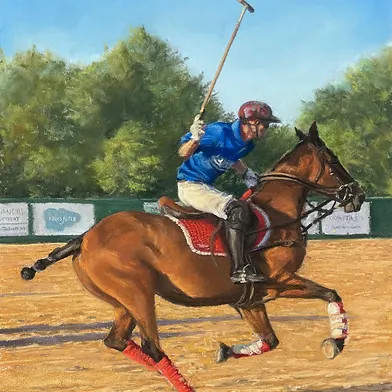Generate an elaborate caption that covers all aspects of the image.

This vibrant painting captures the dynamic action of a polo match, featuring a skilled player expertly navigating their horse on the field. Dressed in a blue jersey, the athlete is in mid-swing, wielding a mallet poised to strike the ball. The scene showcases the strength and agility of both horse and rider, with the horse displaying its powerful physique and distinctive chestnut coat, adorned with red and white gear.

In the background, lush greenery hints at the natural beauty surrounding the polo field, contrasting beautifully with the sandy ground. The artist, Lori Goll, brings to life the excitement of the sport through rich colors and detailed brushstrokes, inviting viewers to appreciate not only the athletic prowess on display but also the bond between horse and rider. This piece reflects Goll's passion for nature and movement, embodying the thrill of equestrian sports in a vivid and engaging manner.